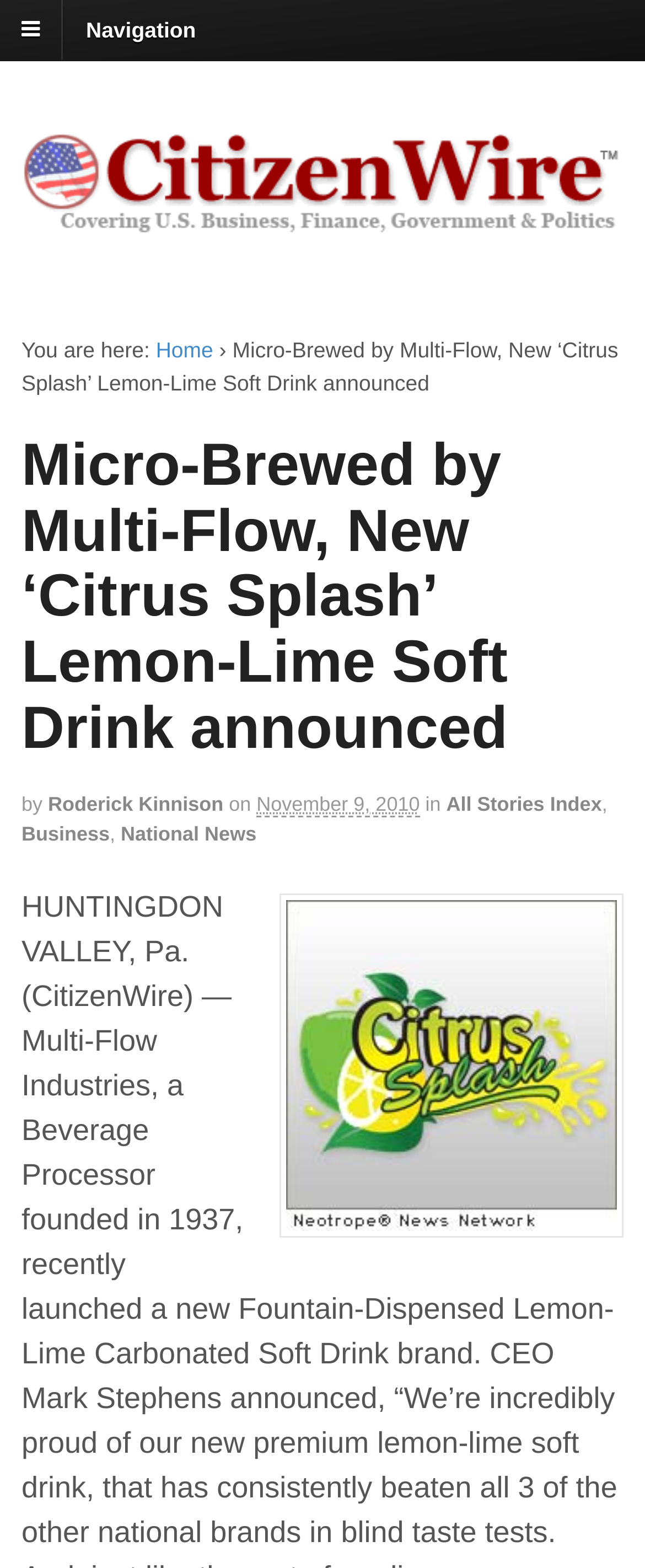Use a single word or phrase to respond to the question:
What is the name of the company that founded the new soft drink brand?

Multi-Flow Industries